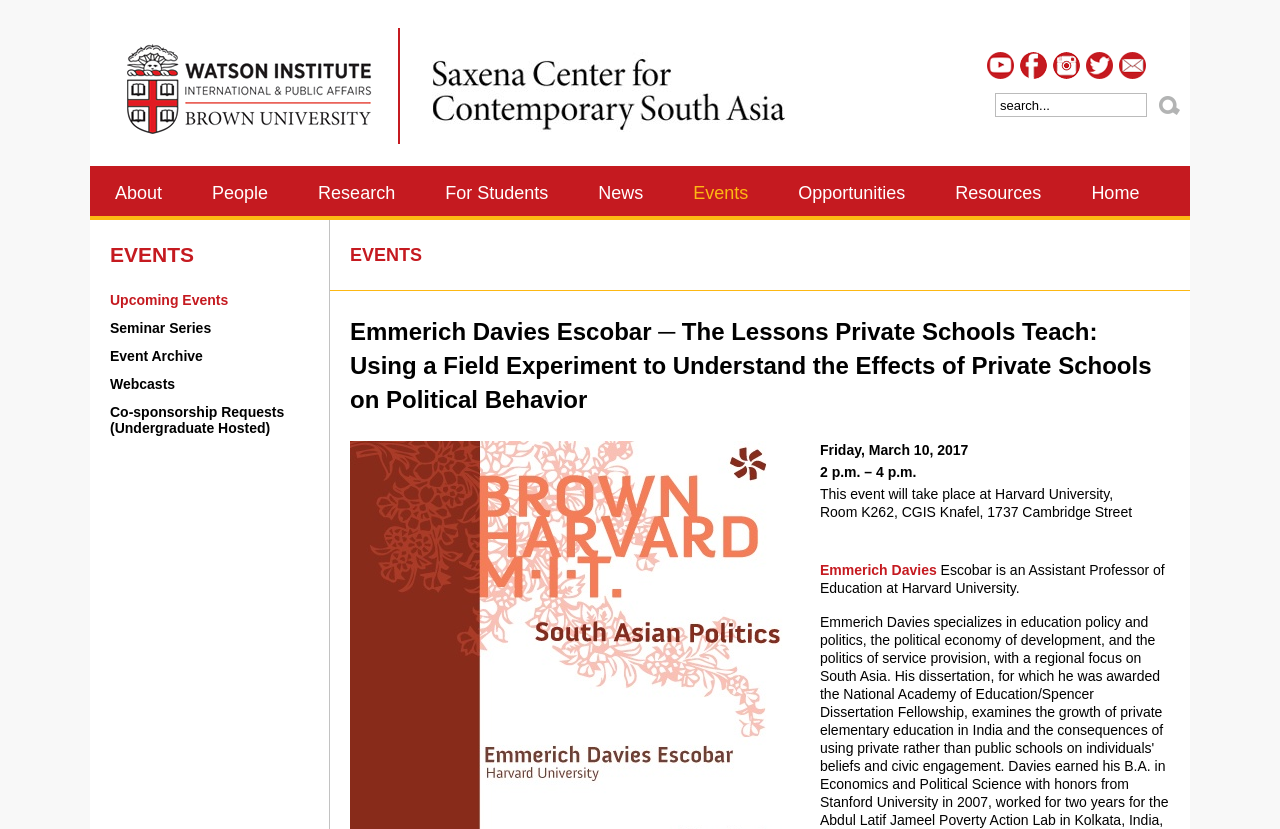Locate the bounding box coordinates of the clickable part needed for the task: "Go to About Us page".

None